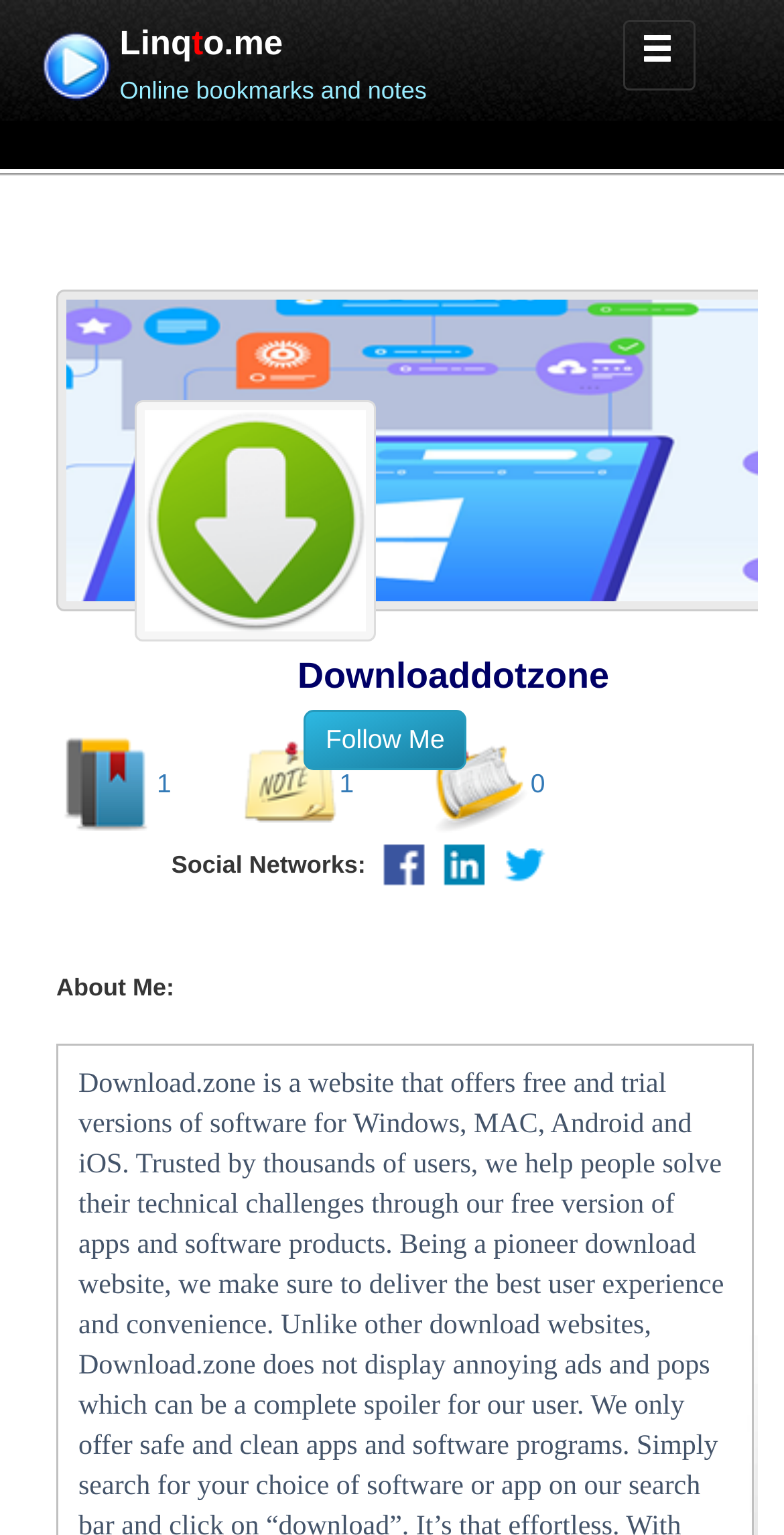How many columns are in the layout table?
Look at the image and provide a short answer using one word or a phrase.

5